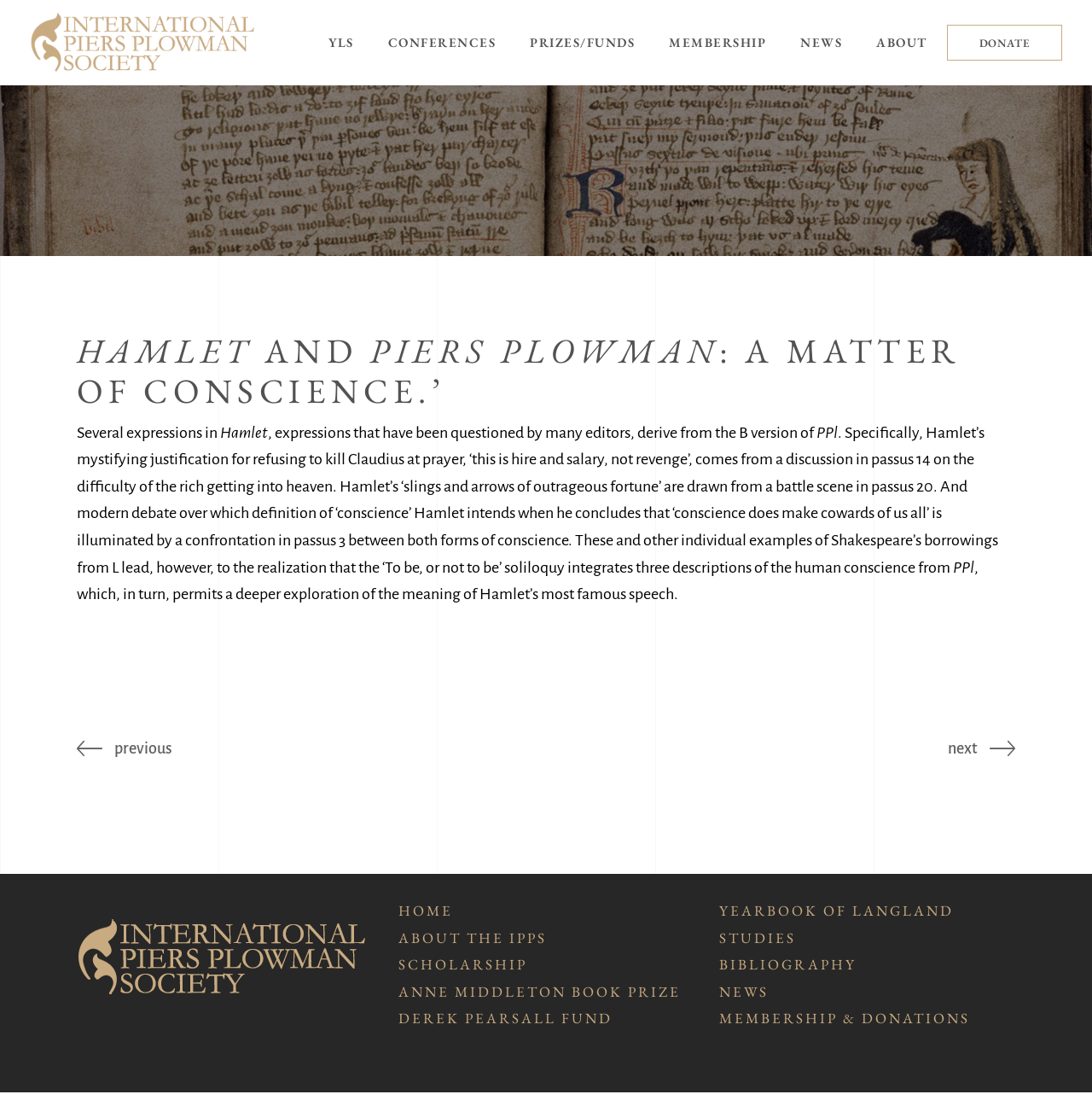Give a detailed explanation of the elements present on the webpage.

The webpage appears to be an academic article or research paper titled "Hamlet and Piers Plowman: A Matter of Conscience." The top section of the page features a logo and a navigation menu with links to various sections of the website, including "CONFERENCES", "PRIZES/FUNDS", "MEMBERSHIP", "NEWS", and "ABOUT".

Below the navigation menu, there is a large article section that takes up most of the page. The article title, "Hamlet and Piers Plowman: A Matter of Conscience," is prominently displayed at the top of this section. The article itself is divided into several paragraphs of text, which discuss the relationship between Hamlet and Piers Plowman, a medieval poem. The text is dense and academic, with references to specific passages and quotes from the poem.

At the bottom of the article section, there are navigation links to move to the previous or next page. Below this, there is a footer section with additional links to various parts of the website, including "HOME", "ABOUT THE IPPS", "SCHOLARSHIP", and others. There is also a "Piers Logo" image in the footer section.

Throughout the page, there are no prominent images or graphics, aside from the logos and icons used in the navigation menus. The overall design is simple and focused on presenting the academic content.